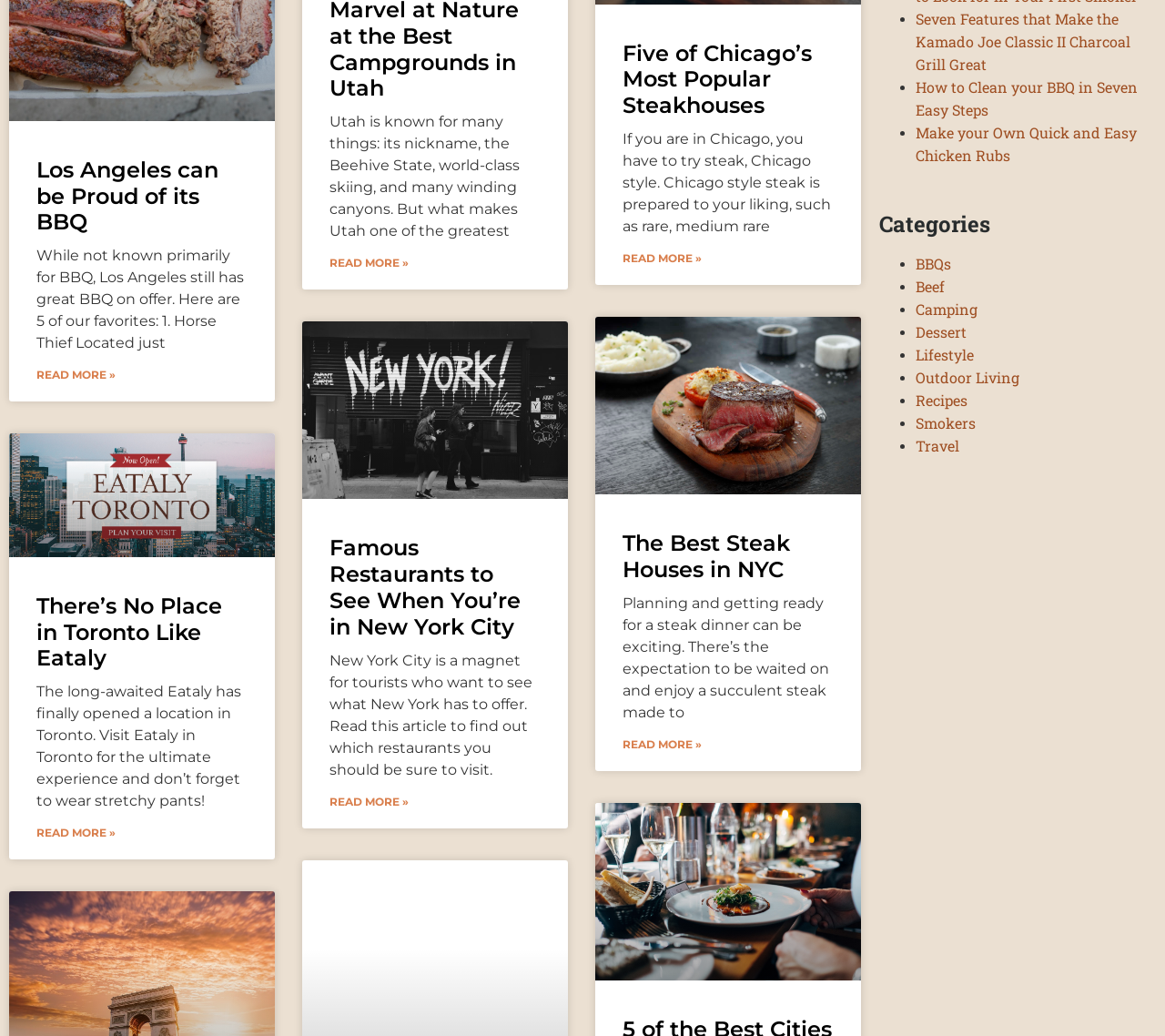From the webpage screenshot, identify the region described by Outdoor Living. Provide the bounding box coordinates as (top-left x, top-left y, bottom-right x, bottom-right y), with each value being a floating point number between 0 and 1.

[0.786, 0.355, 0.875, 0.373]